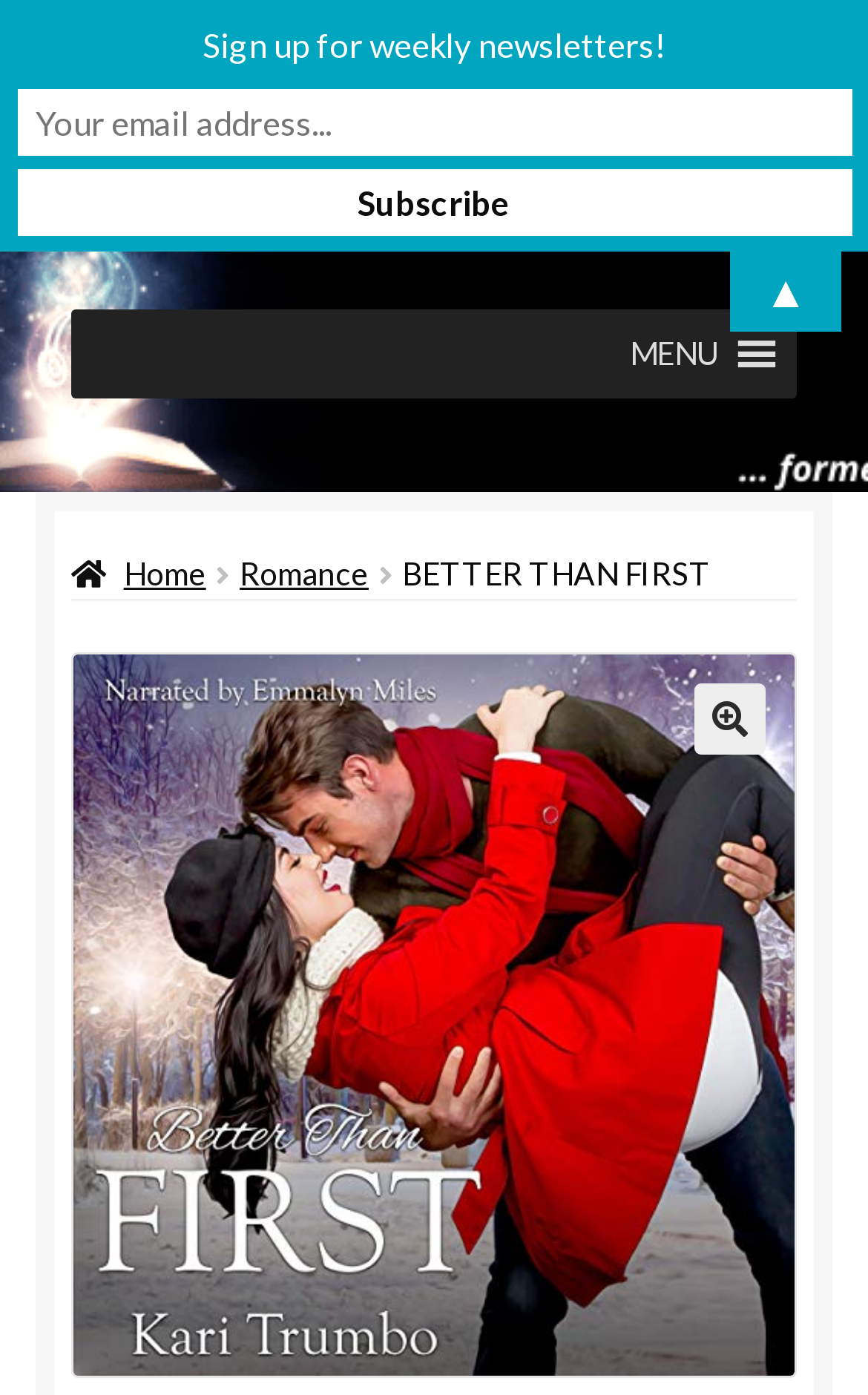Please provide a brief answer to the following inquiry using a single word or phrase:
What is the purpose of the textbox?

Sign up for weekly newsletters